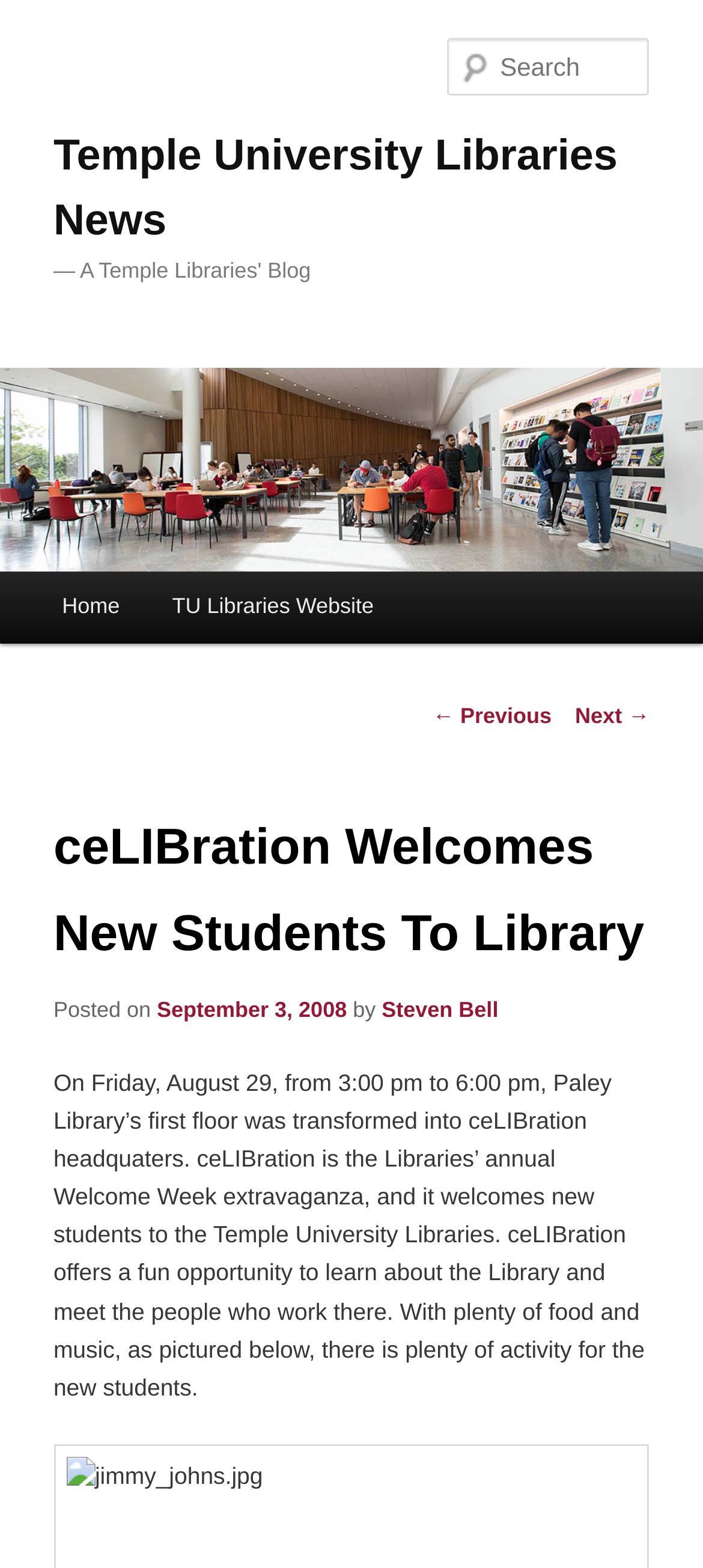What is ceLIBration?
Based on the visual, give a brief answer using one word or a short phrase.

Libraries’ annual Welcome Week extravaganza